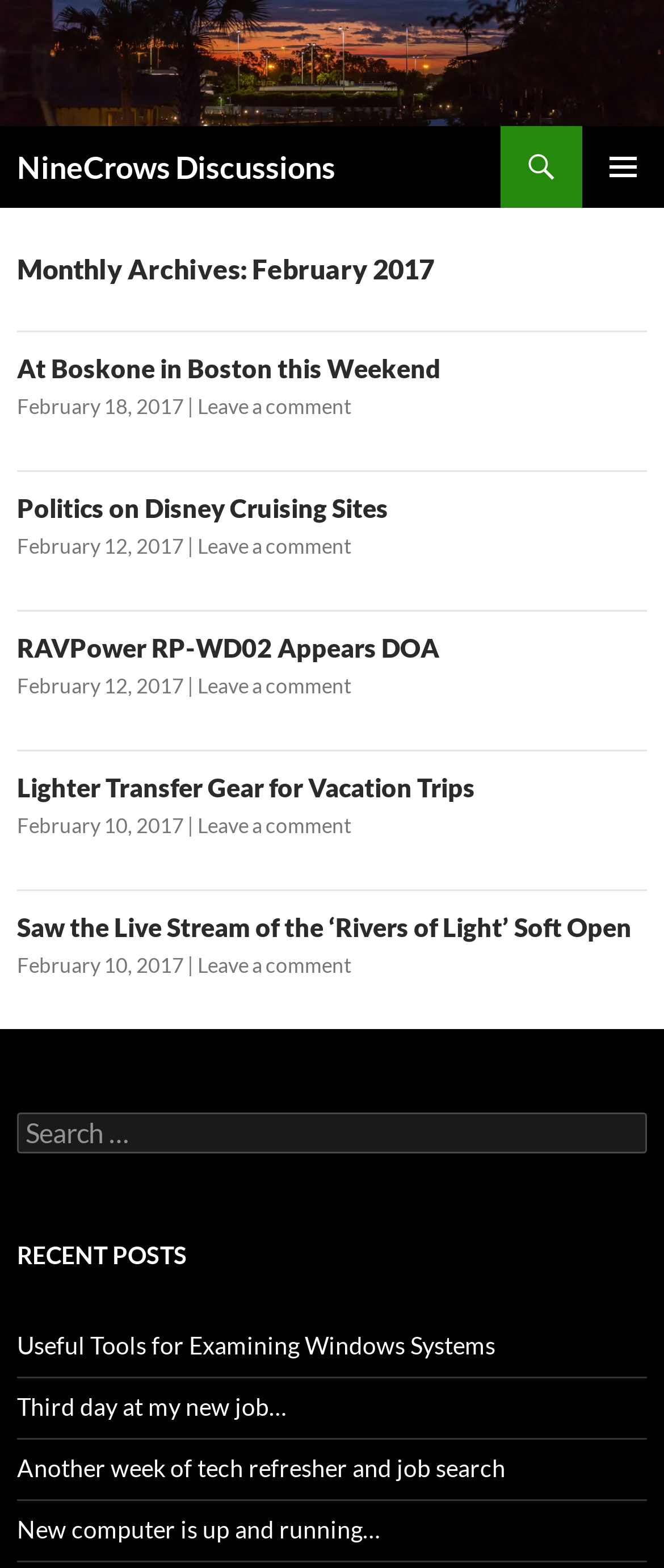What is the date of the second article?
Look at the image and answer with only one word or phrase.

February 12, 2017